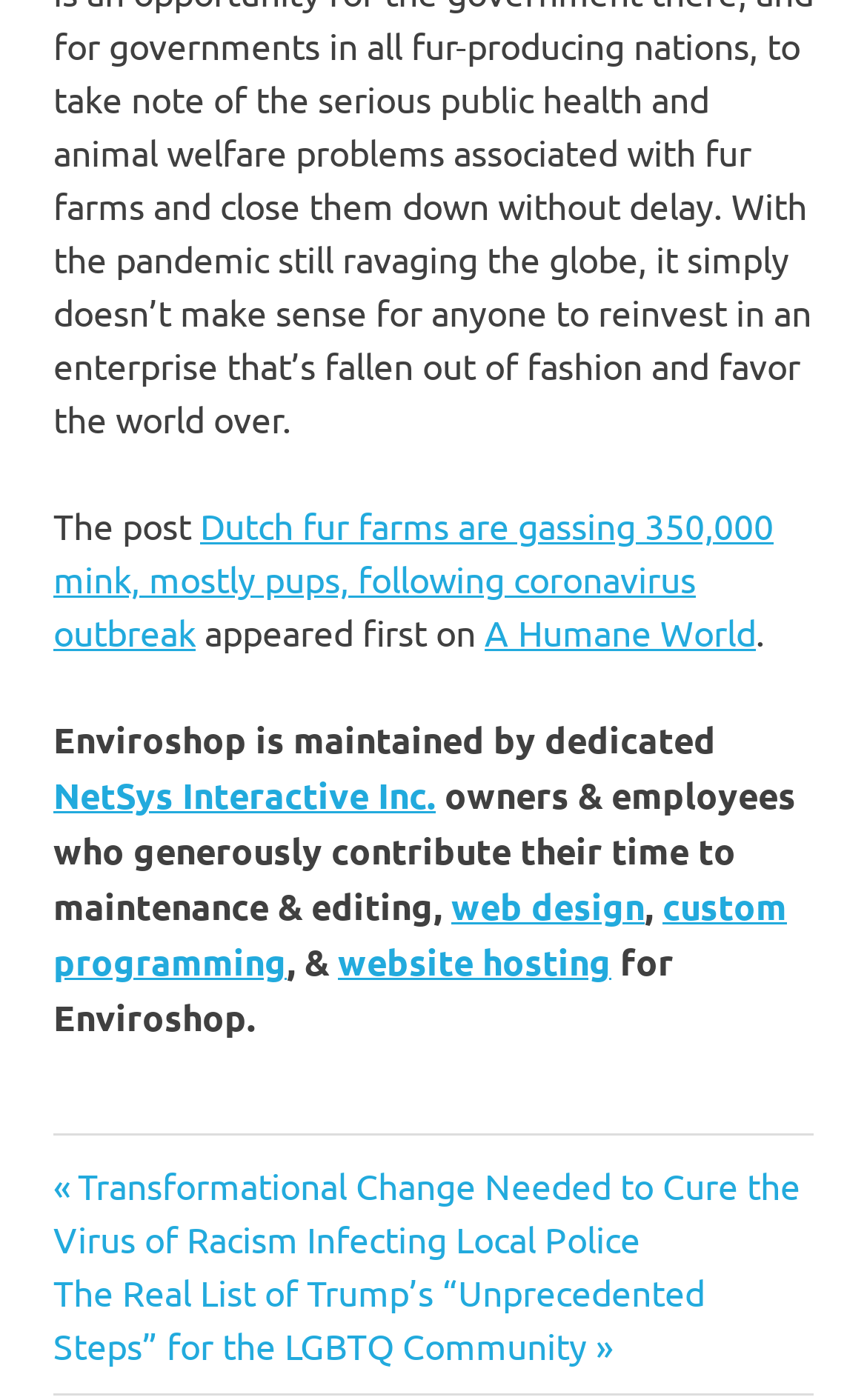Specify the bounding box coordinates for the region that must be clicked to perform the given instruction: "Read the post about Dutch fur farms".

[0.062, 0.359, 0.892, 0.467]